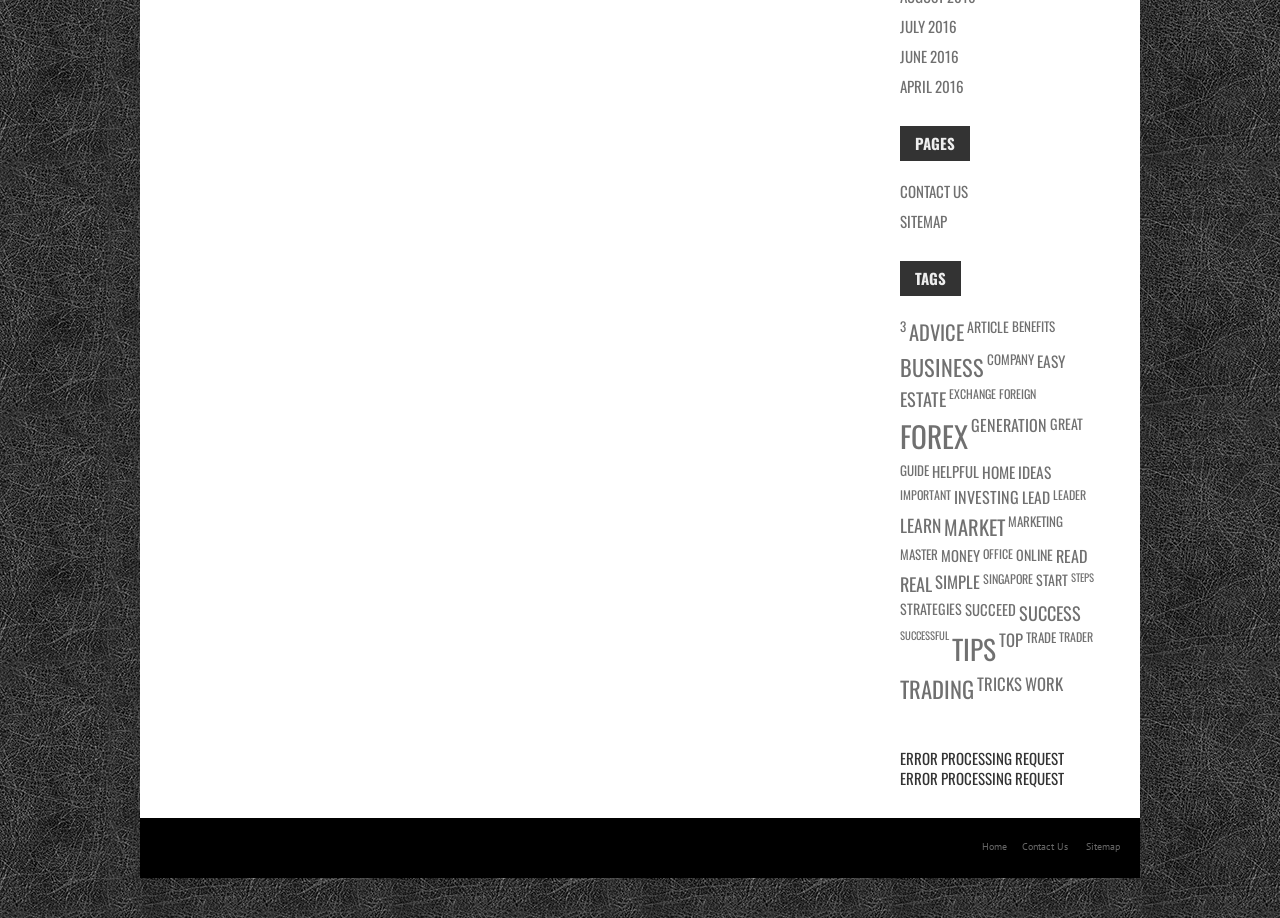What is the second heading on the webpage?
Look at the image and answer the question using a single word or phrase.

TAGS